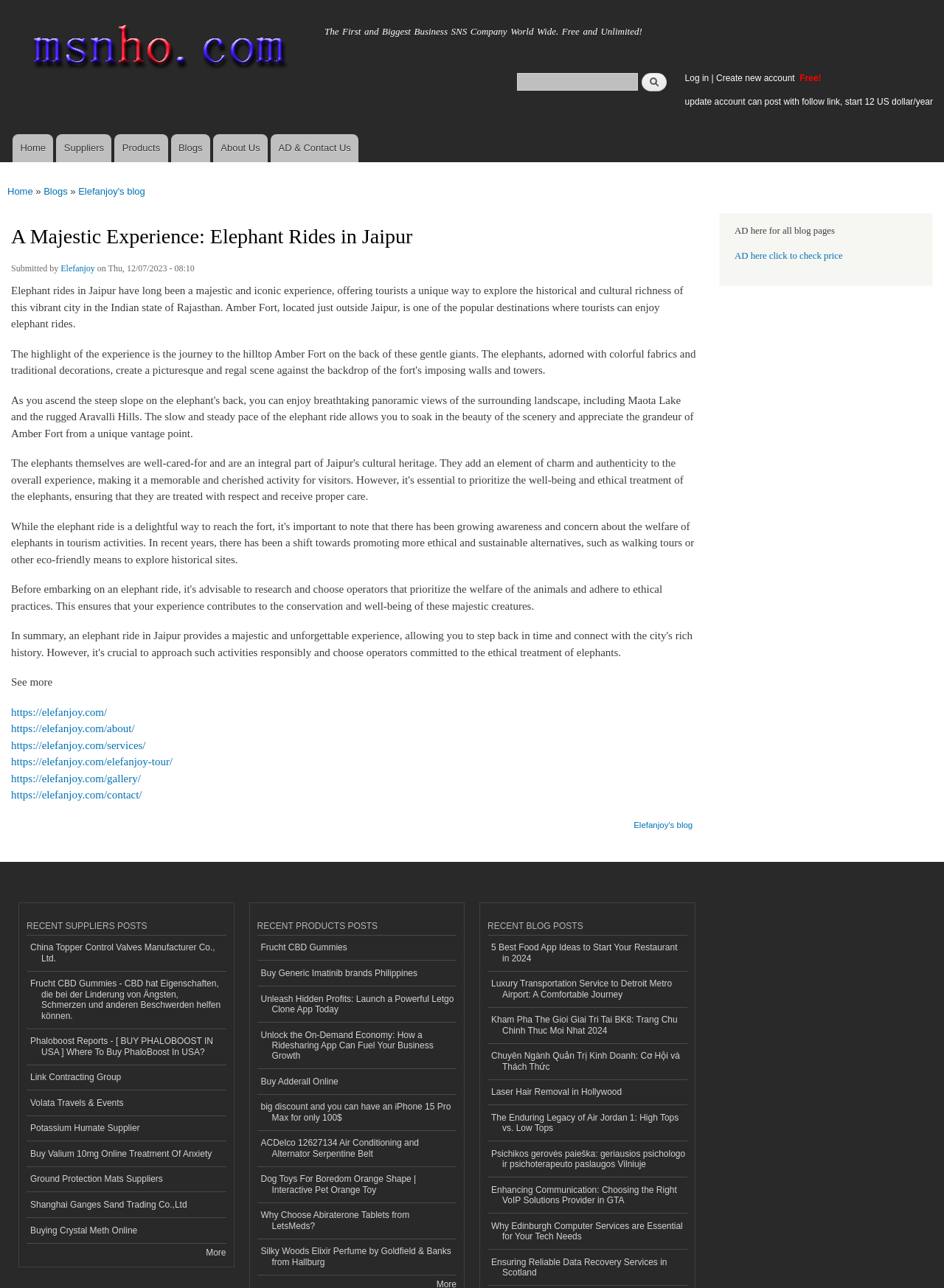Pinpoint the bounding box coordinates of the clickable element to carry out the following instruction: "Search for something."

[0.547, 0.056, 0.675, 0.07]